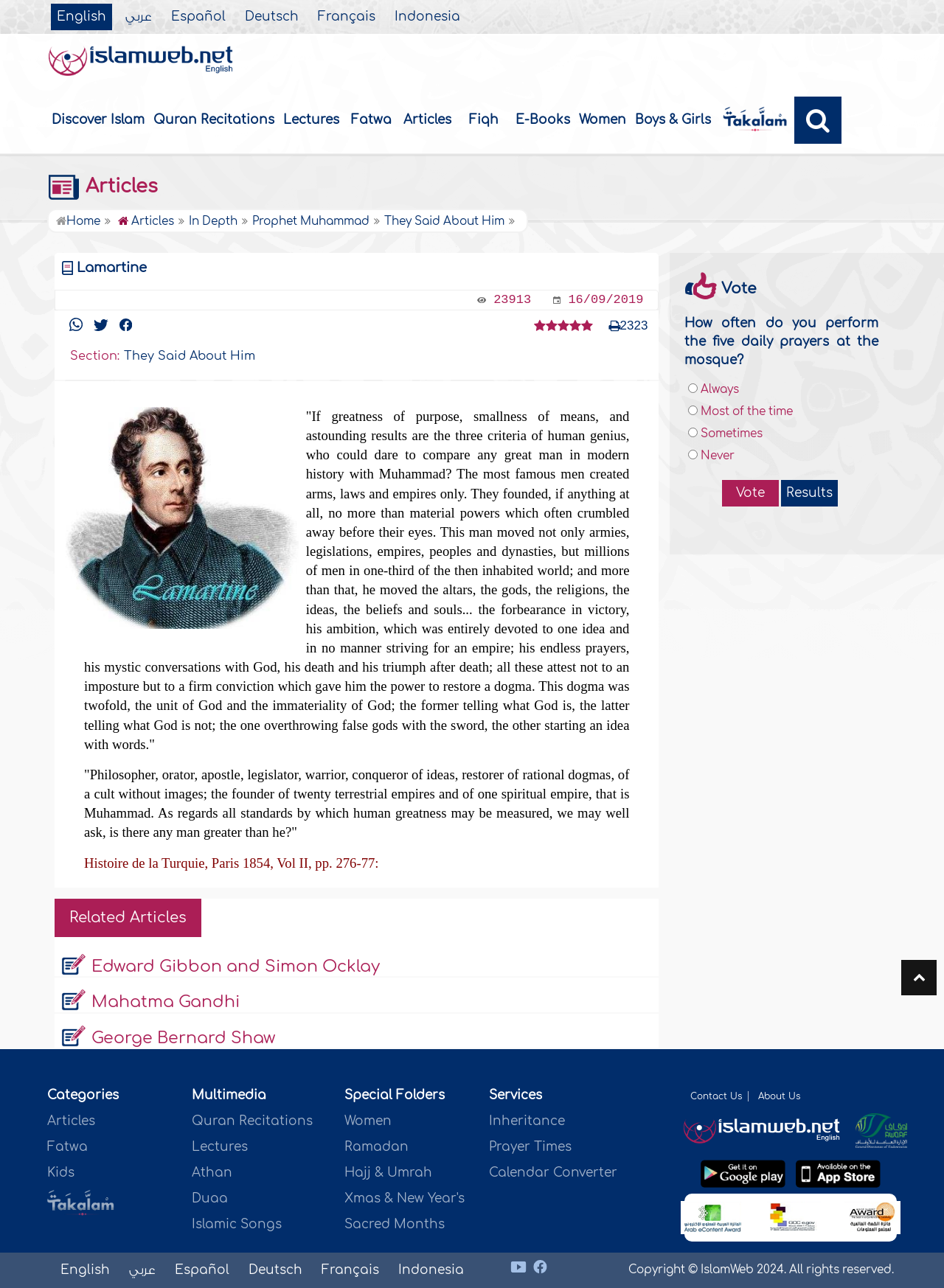What is the rating of the article?
Please provide a comprehensive answer based on the contents of the image.

The rating of the article can be determined by looking at the text 'RATE : 5 out of 5 according to 1 opinion' which is located below the article.